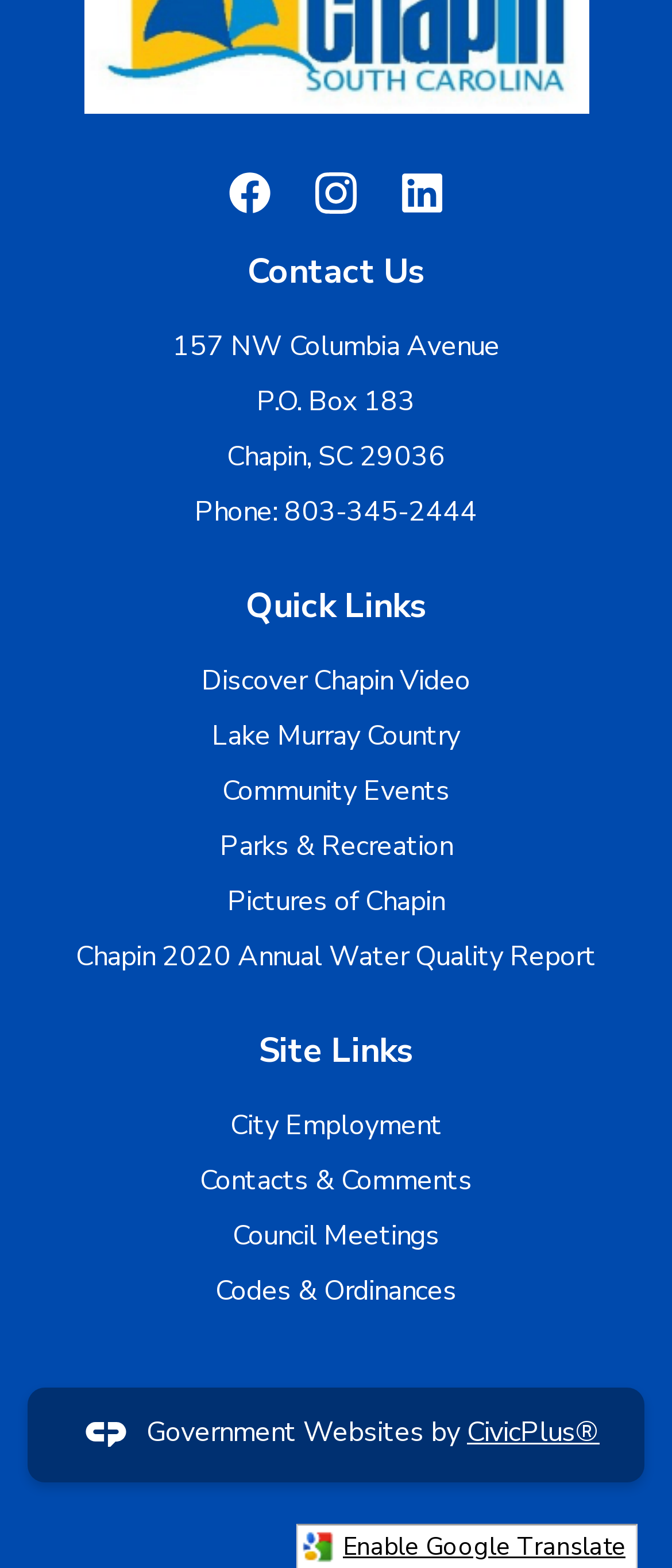Please indicate the bounding box coordinates for the clickable area to complete the following task: "Open Facebook page". The coordinates should be specified as four float numbers between 0 and 1, i.e., [left, top, right, bottom].

[0.342, 0.109, 0.404, 0.136]